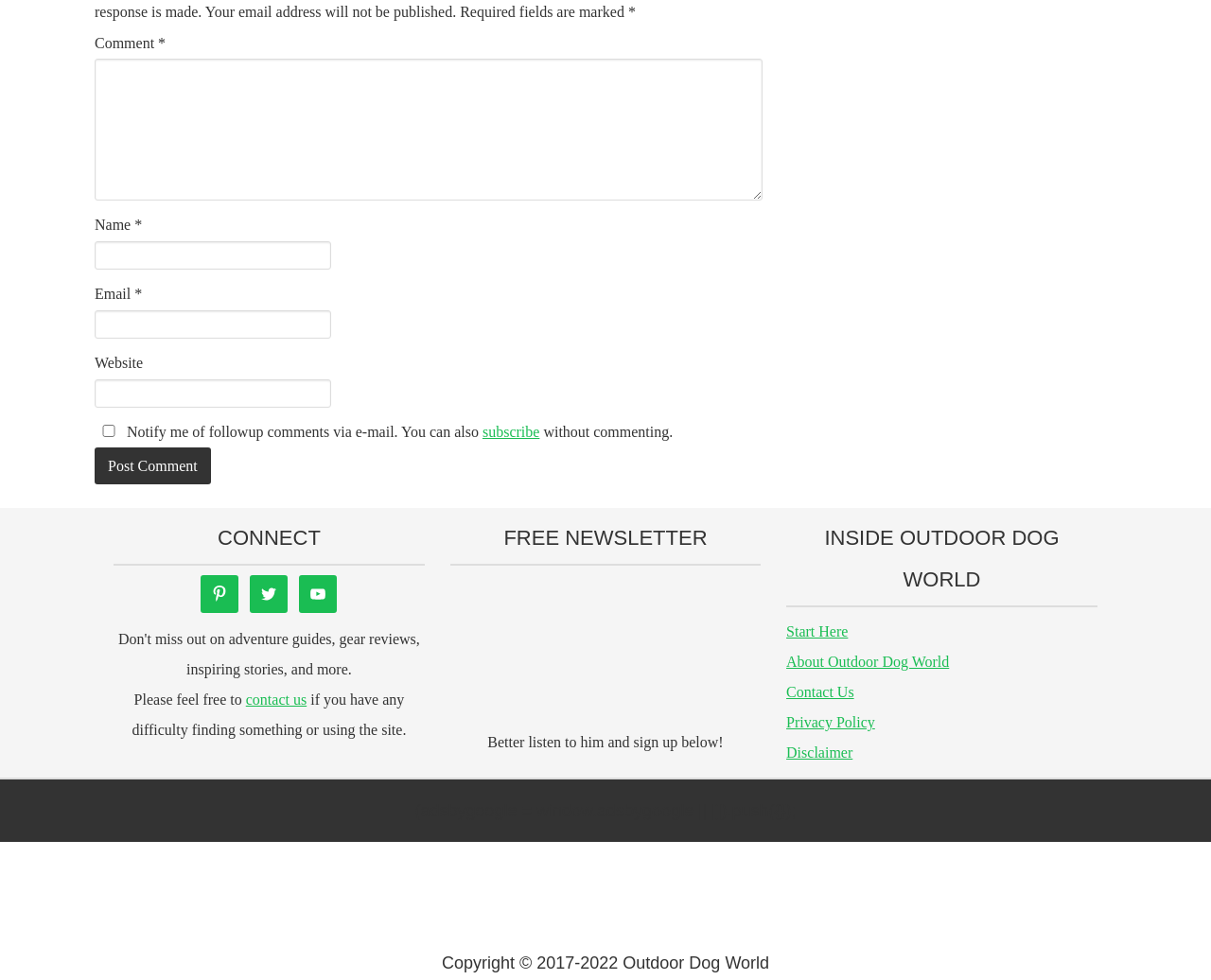For the given element description parent_node: Email * name="email", determine the bounding box coordinates of the UI element. The coordinates should follow the format (top-left x, top-left y, bottom-right x, bottom-right y) and be within the range of 0 to 1.

[0.078, 0.317, 0.273, 0.346]